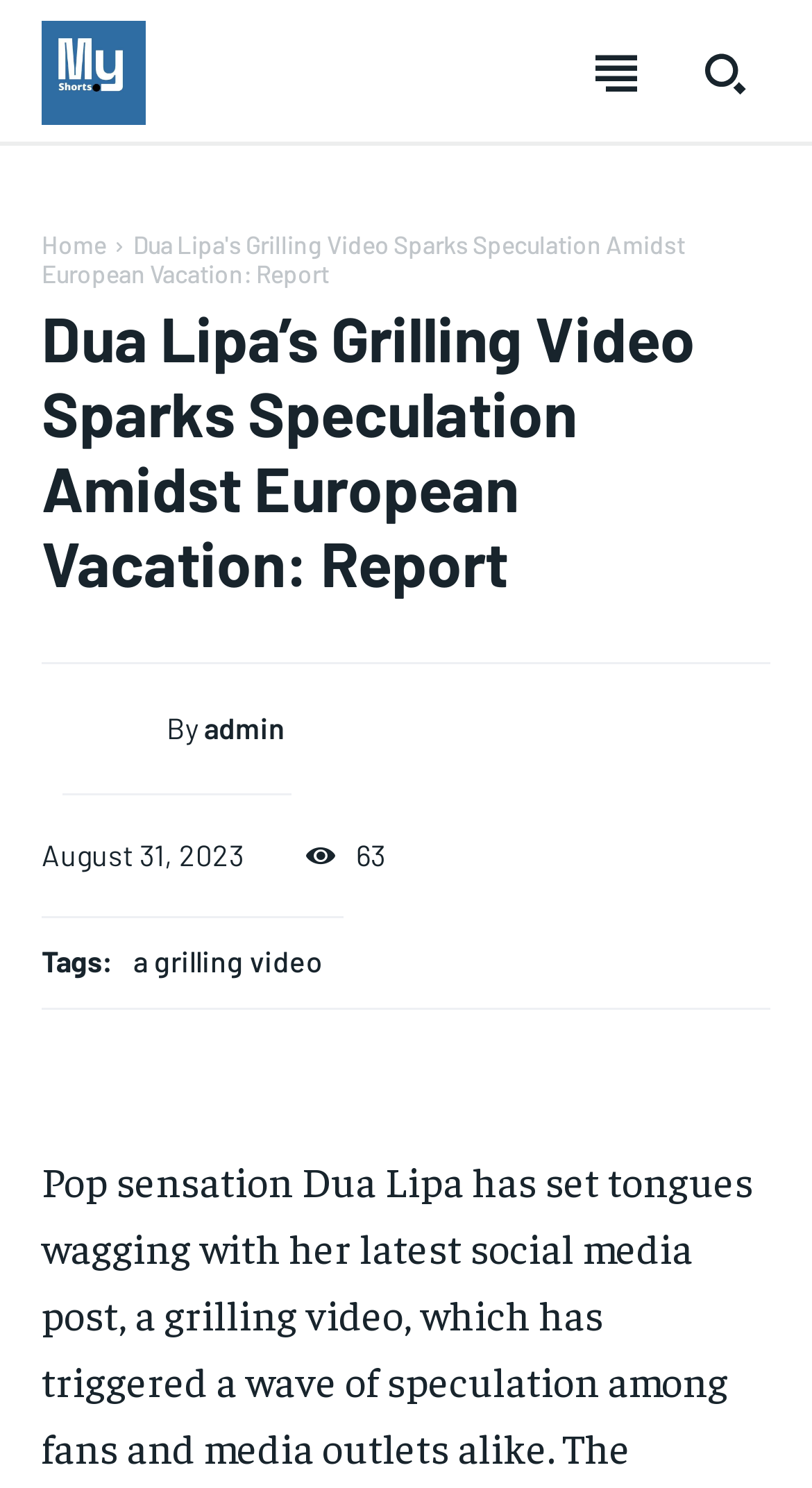Please determine the bounding box coordinates for the element that should be clicked to follow these instructions: "Sign up with email address".

[0.214, 0.306, 0.774, 0.344]